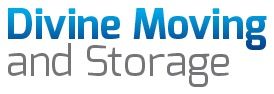What is emphasized by the gray color?
Provide an in-depth answer to the question, covering all aspects.

The phrase 'and Storage' is presented in a complementary gray color, which emphasizes clarity and reliability, suggesting that the company is dependable and transparent in its services.